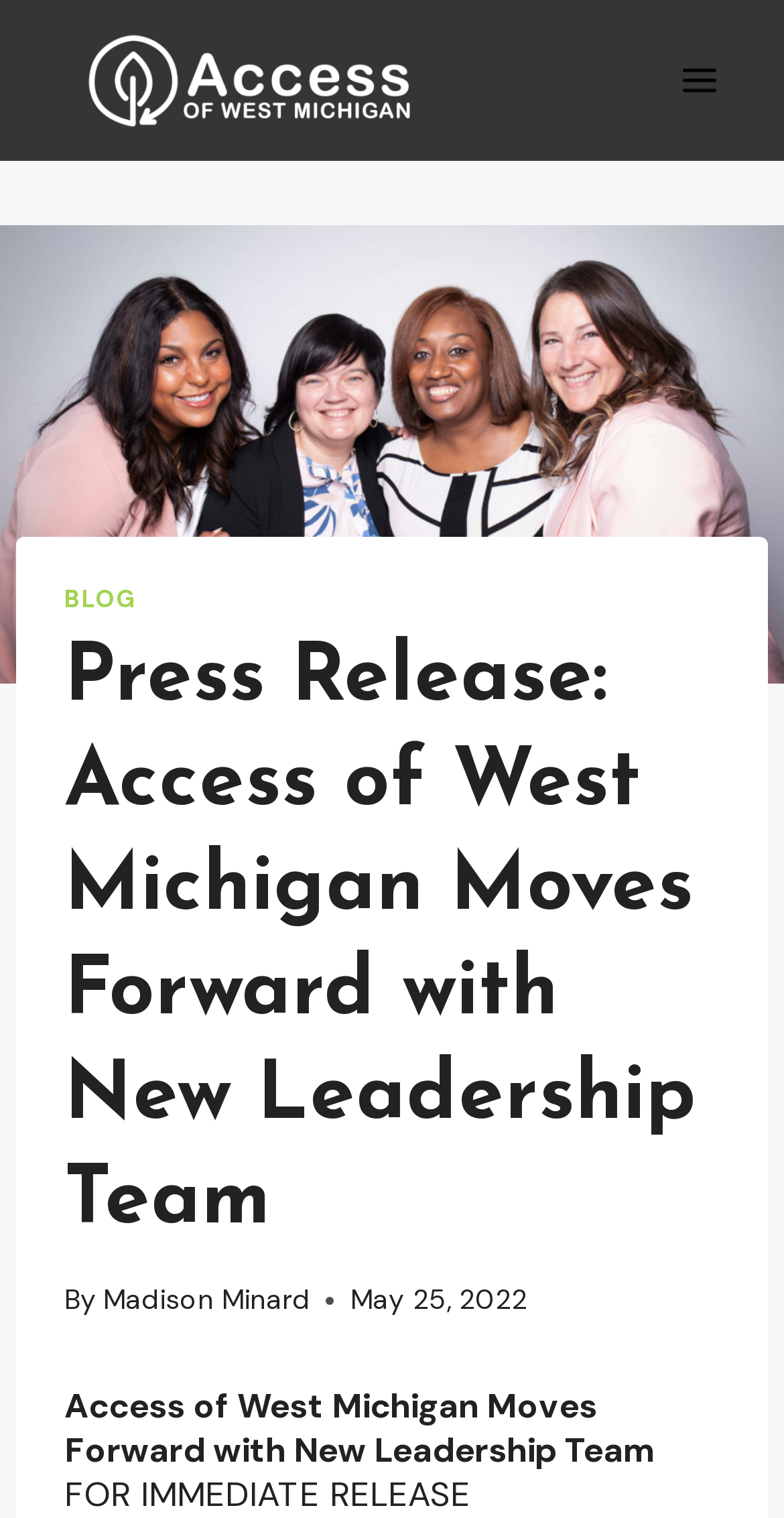Please provide a comprehensive response to the question based on the details in the image: What is the name of the organization?

The name of the organization can be found in the top-left corner of the webpage, where it is written as 'Access of West Michigan' and also has an image with the same name.